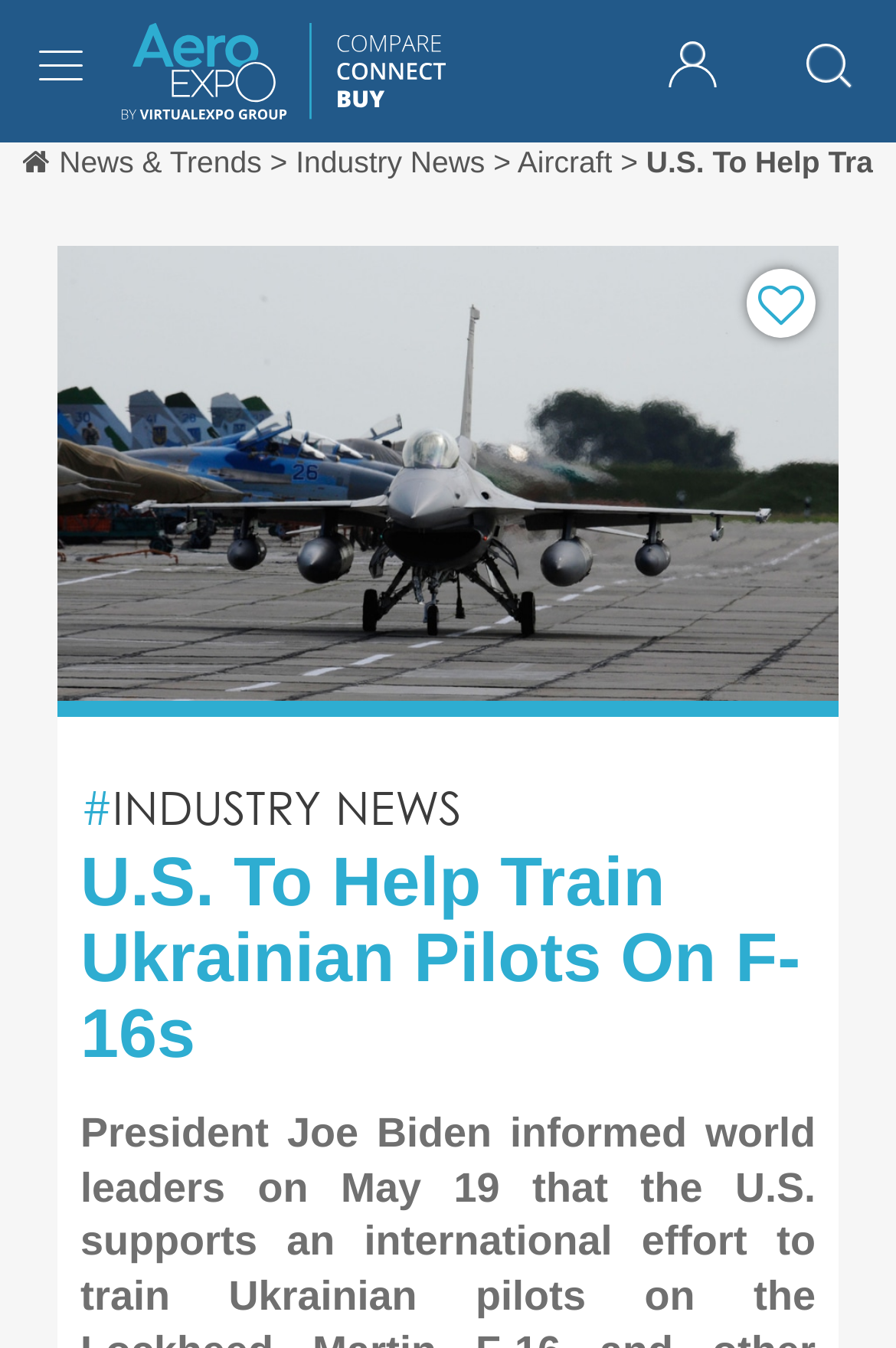Please identify the bounding box coordinates of the element's region that I should click in order to complete the following instruction: "Search for a product". The bounding box coordinates consist of four float numbers between 0 and 1, i.e., [left, top, right, bottom].

[0.026, 0.068, 0.885, 0.128]